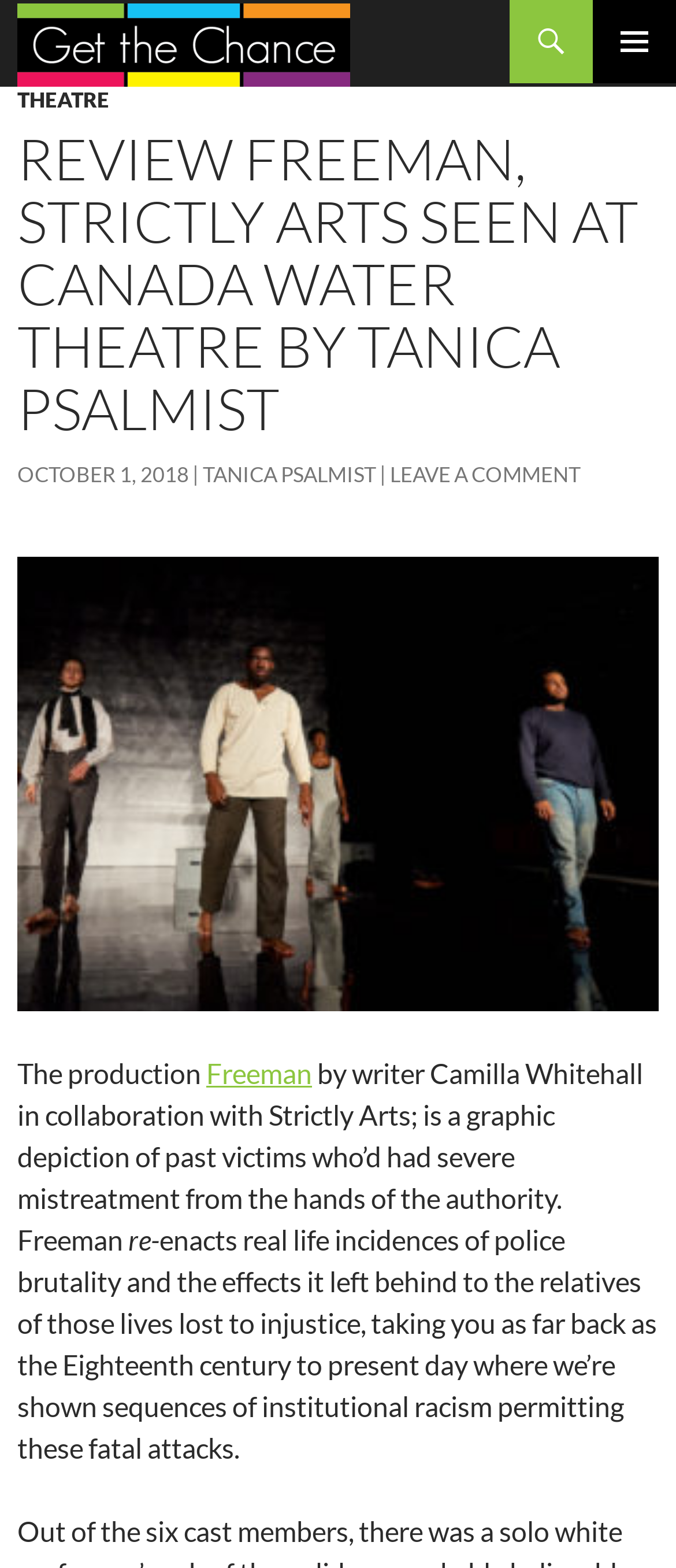Who is the author of the review?
Please elaborate on the answer to the question with detailed information.

The author of the review can be found in the heading of the webpage, which is 'REVIEW FREEMAN, STRICTLY ARTS SEEN AT CANADA WATER THEATRE BY TANICA PSALMIST'. This heading provides information about the review, including the author's name.